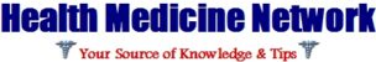Is the design of the logo professional?
Using the visual information from the image, give a one-word or short-phrase answer.

Yes